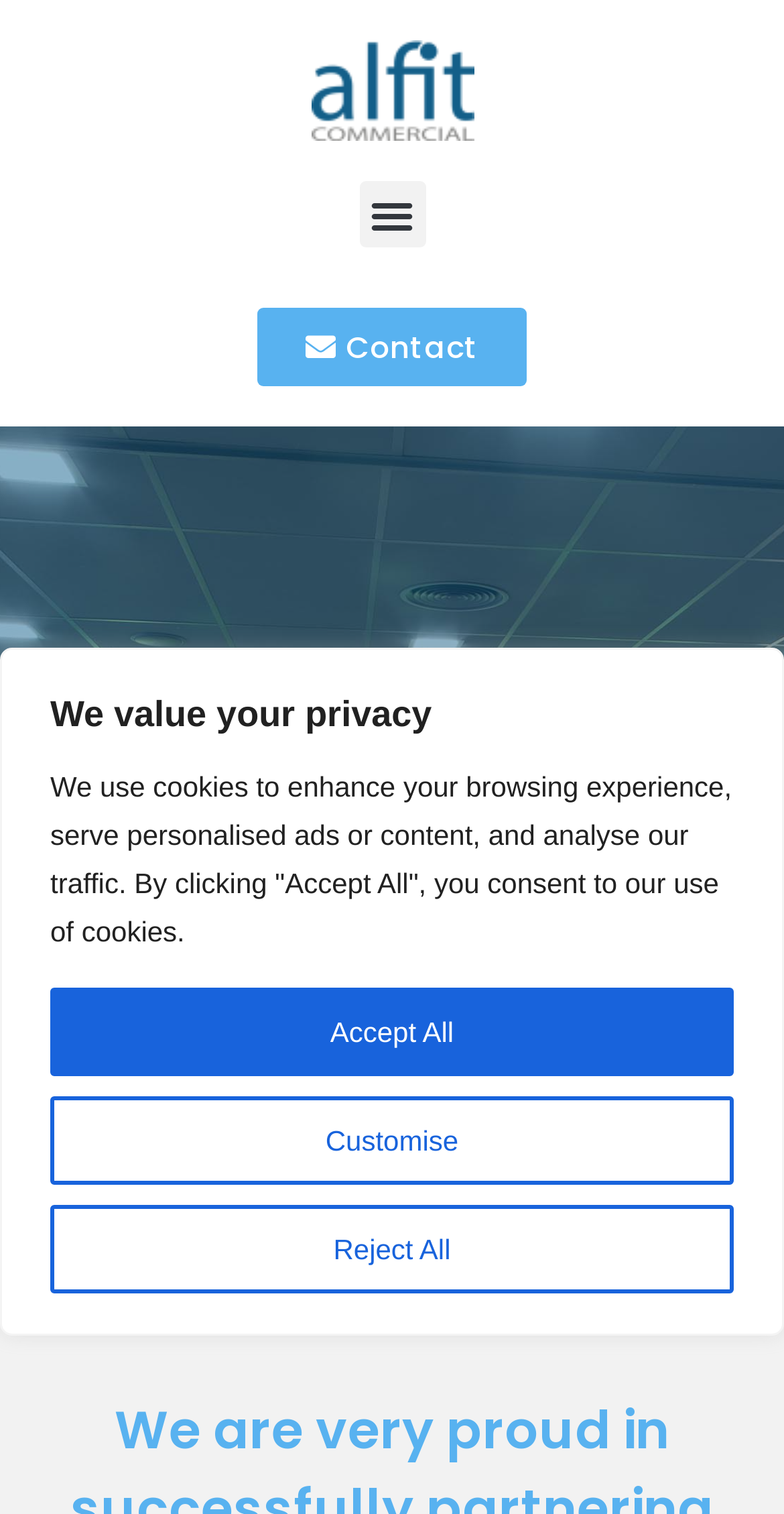Respond with a single word or short phrase to the following question: 
What is the logo of this website?

Alfit